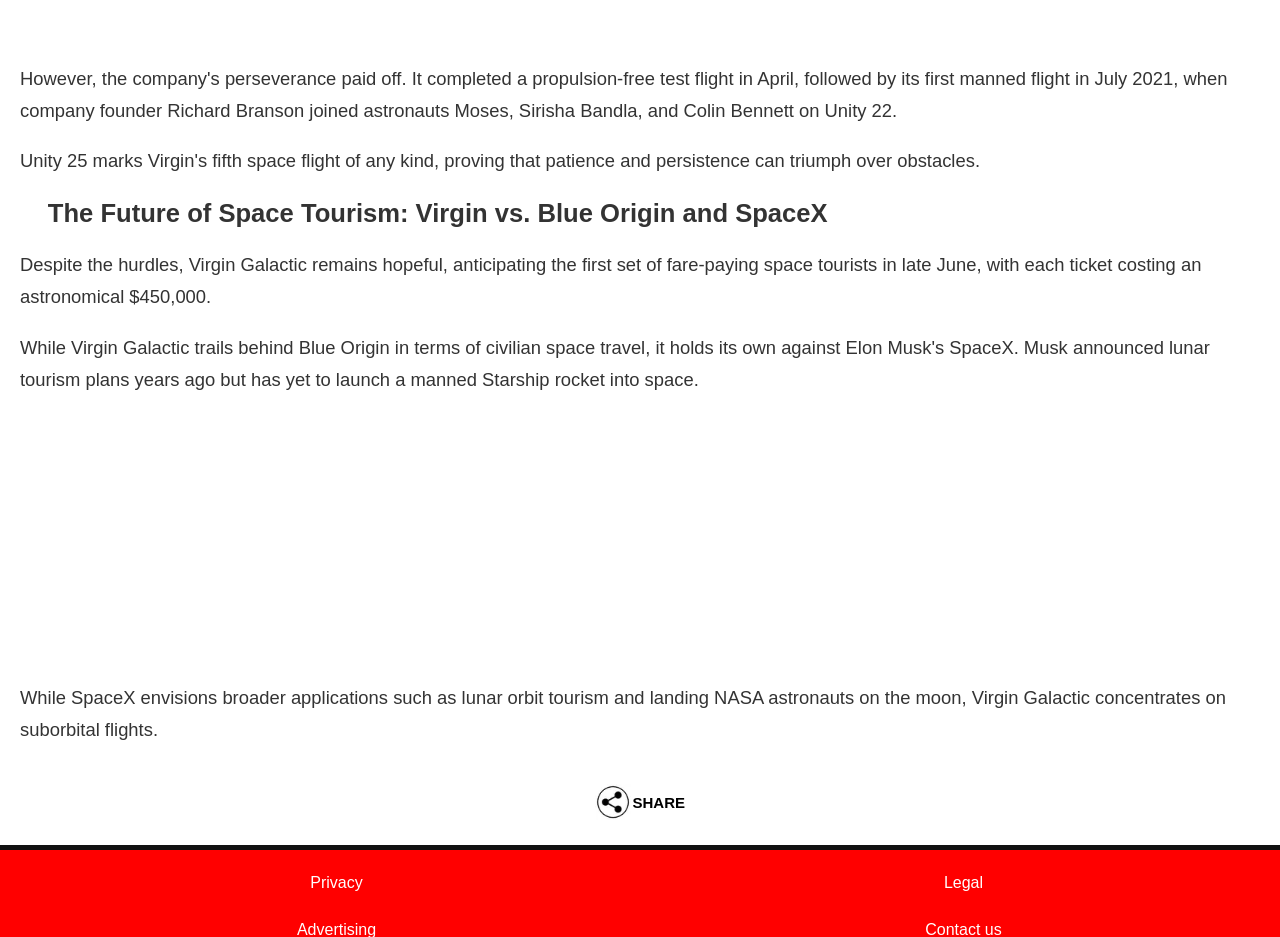From the webpage screenshot, predict the bounding box of the UI element that matches this description: "Legal".

[0.737, 0.291, 0.768, 0.309]